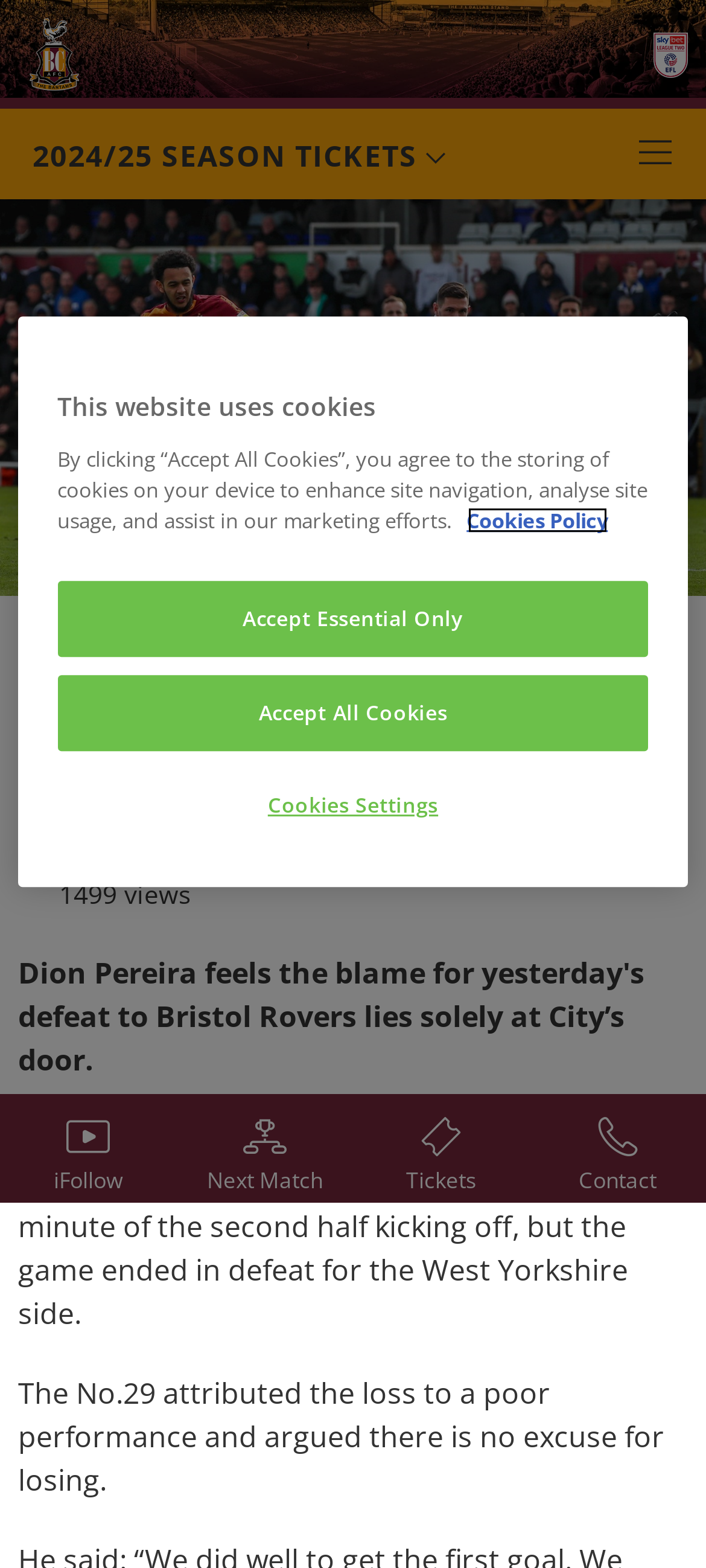Please answer the following question using a single word or phrase: 
How many views does the article have?

1499 views